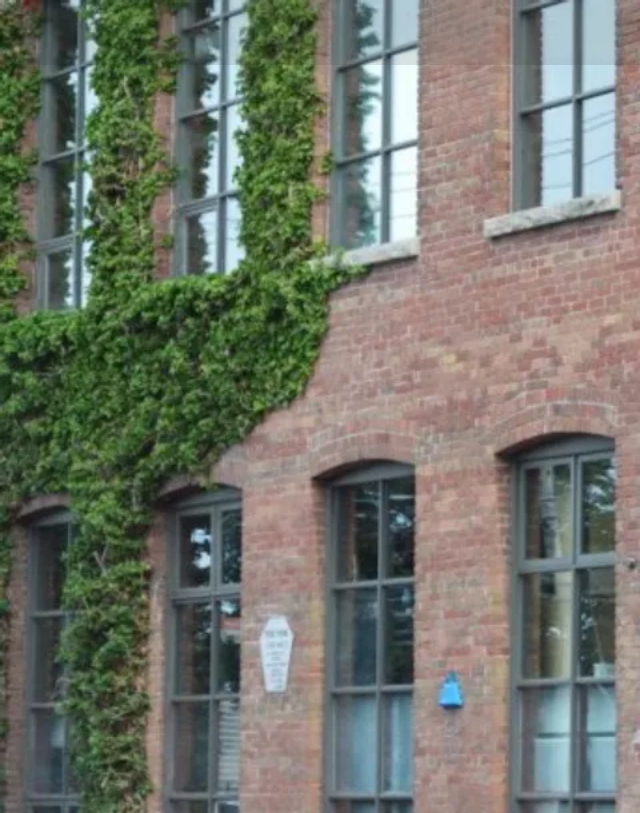What is the purpose of the blue object to the right?
Using the screenshot, give a one-word or short phrase answer.

Decorative feature or signage